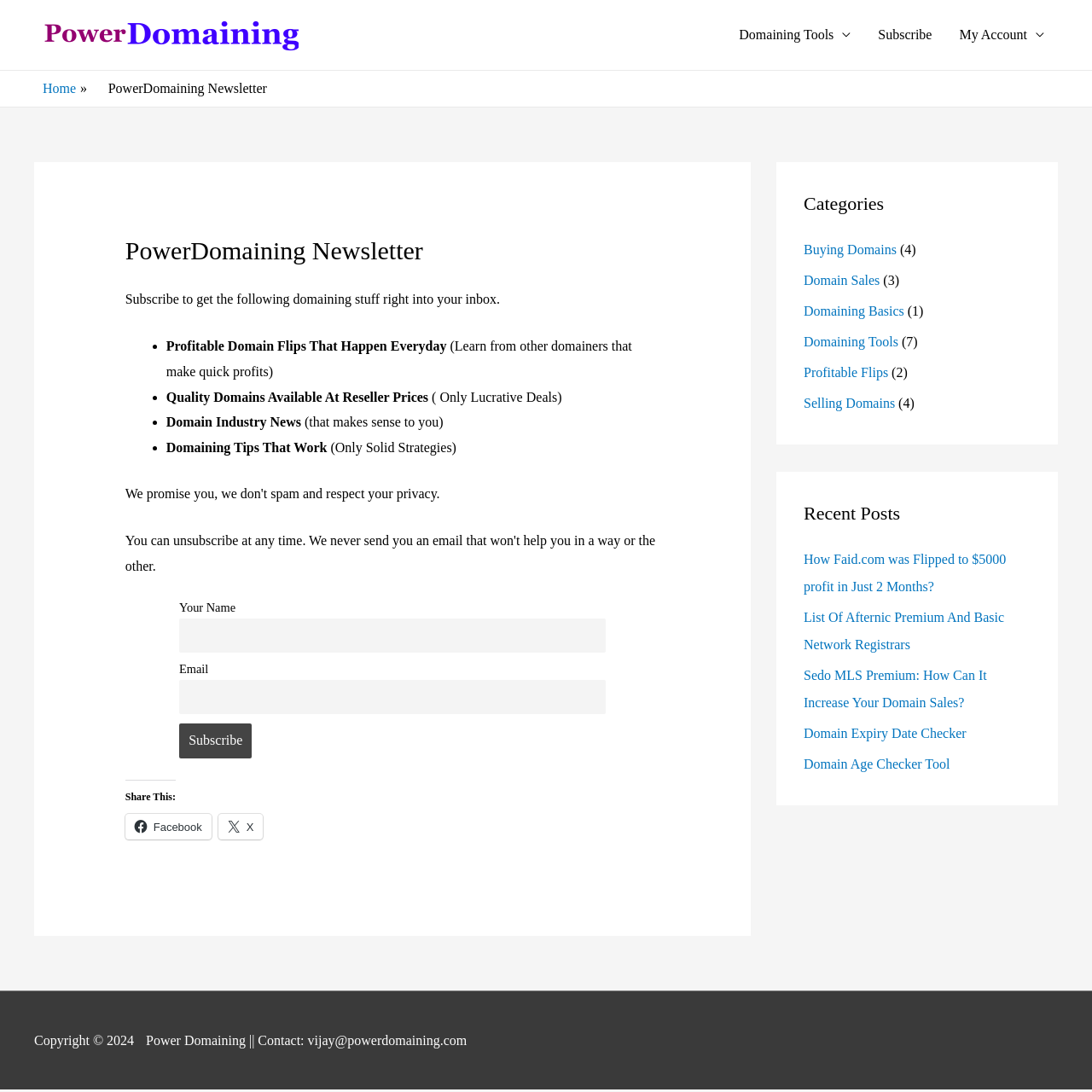Given the description "A CONTRARIAN’S TAKE ON LIVE-STREAMING", determine the bounding box of the corresponding UI element.

None